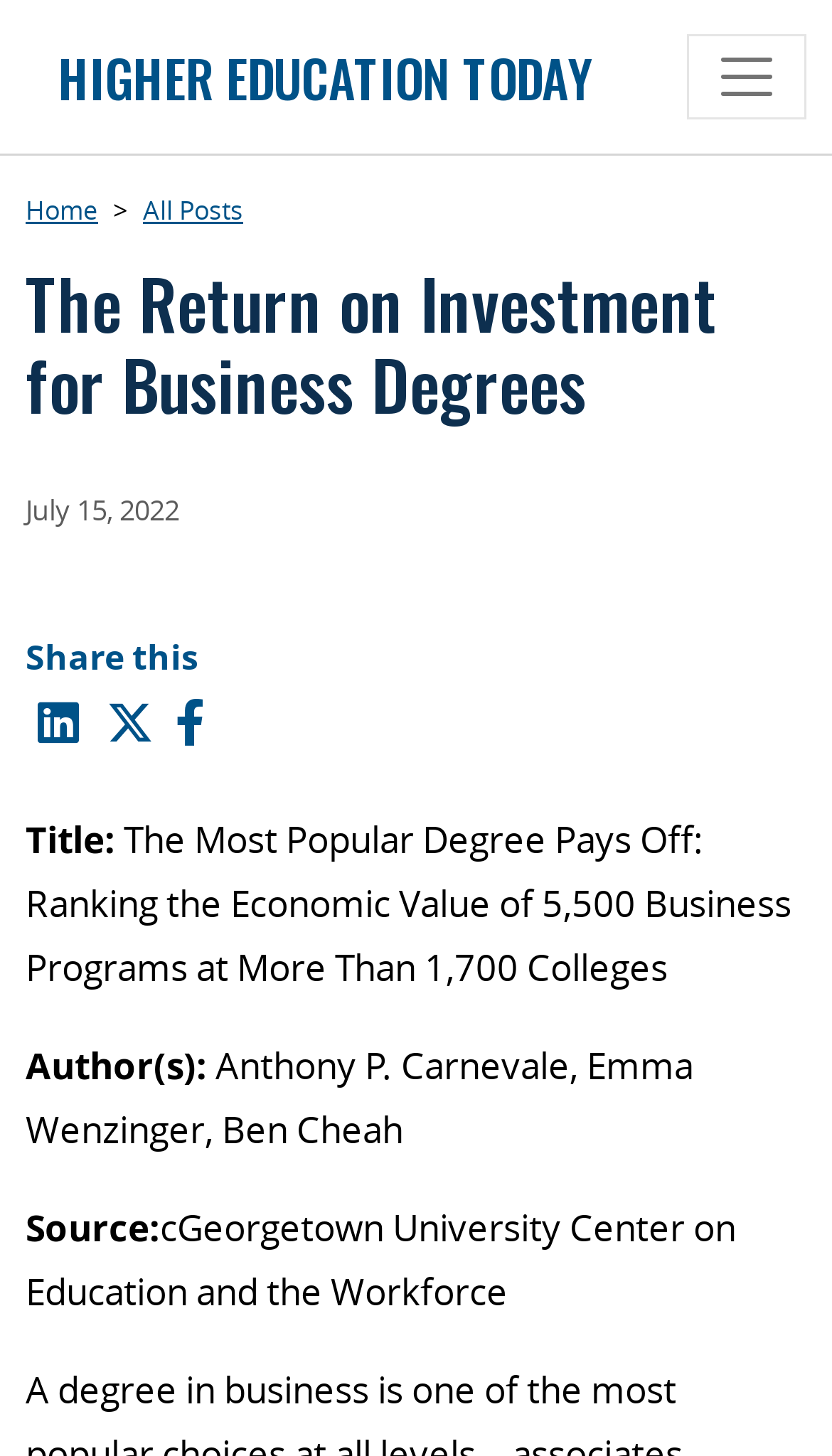Provide an in-depth caption for the elements present on the webpage.

The webpage is an article titled "The Return on Investment for Business Degrees" from Higher Education Today. At the top left, there is a link to "HIGHER EDUCATION TODAY". Next to it, on the top right, is a button to toggle navigation. 

Below the top section, there is a header with links to "Home" and "All Posts", separated by a ">" symbol. The main title of the article, "The Return on Investment for Business Degrees", is a heading that spans almost the entire width of the page. 

Underneath the title, there is a date "July 15, 2022" and a "Share this" section with links to share the article on LinkedIn, Twitter, and Facebook. 

The article's metadata is displayed in a section below, including the title "The Most Popular Degree Pays Off: Ranking the Economic Value of 5,500 Business Programs at More Than 1,700 Colleges", the authors "Anthony P. Carnevale, Emma Wenzinger, Ben Cheah", and the source "Georgetown University Center on Education and the Workforce".